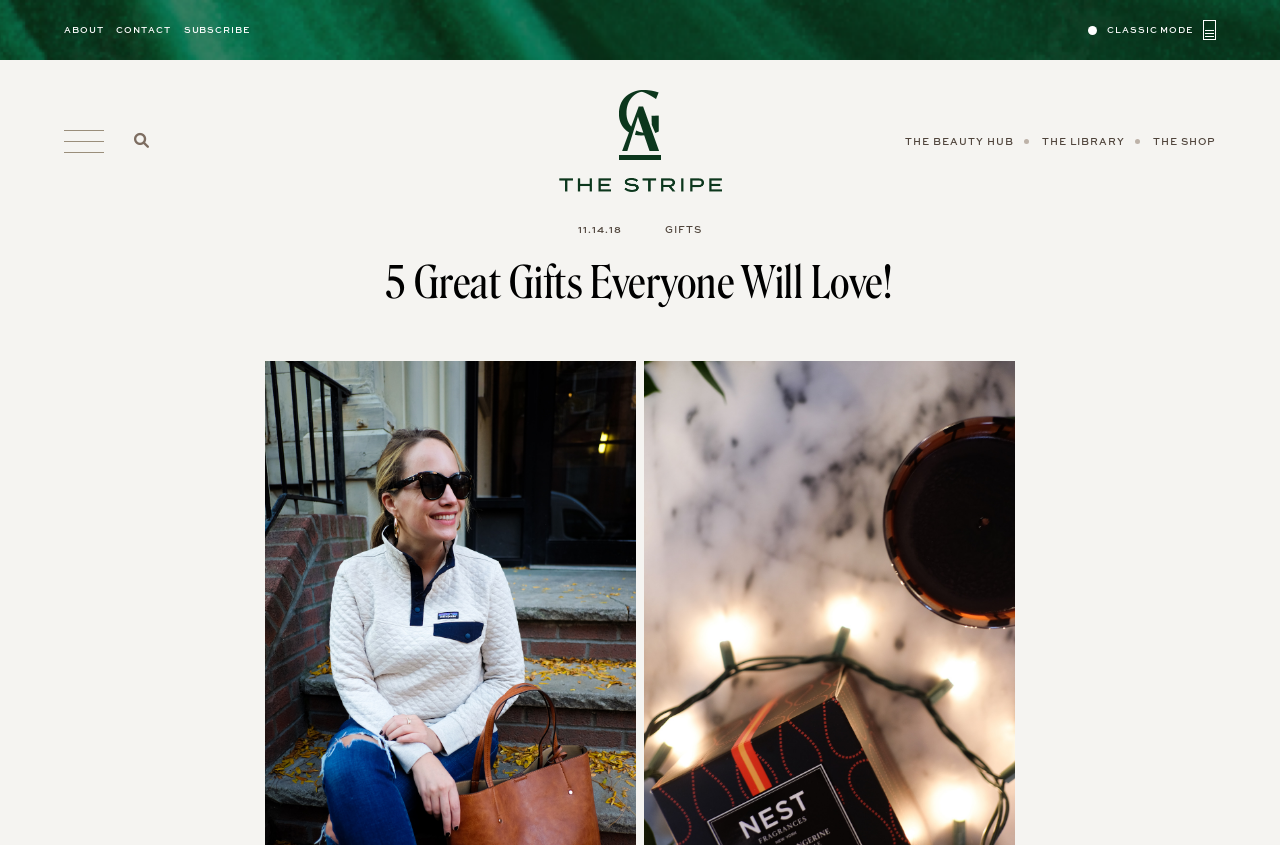Given the element description About, predict the bounding box coordinates for the UI element in the webpage screenshot. The format should be (top-left x, top-left y, bottom-right x, bottom-right y), and the values should be between 0 and 1.

[0.05, 0.016, 0.081, 0.055]